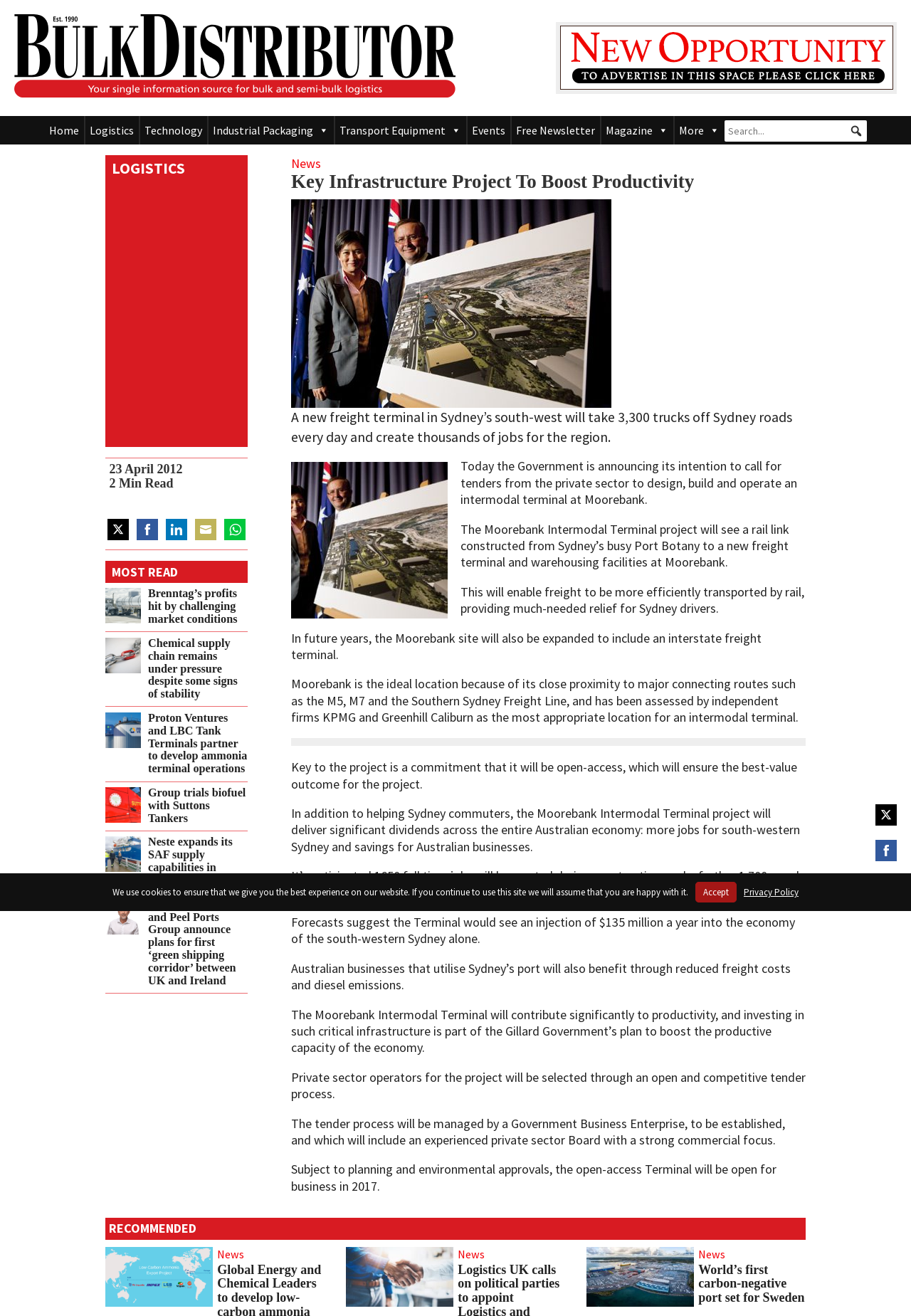Please find the bounding box coordinates of the element that must be clicked to perform the given instruction: "Read more about 'Key Infrastructure Project To Boost Productivity'". The coordinates should be four float numbers from 0 to 1, i.e., [left, top, right, bottom].

[0.32, 0.131, 0.884, 0.147]